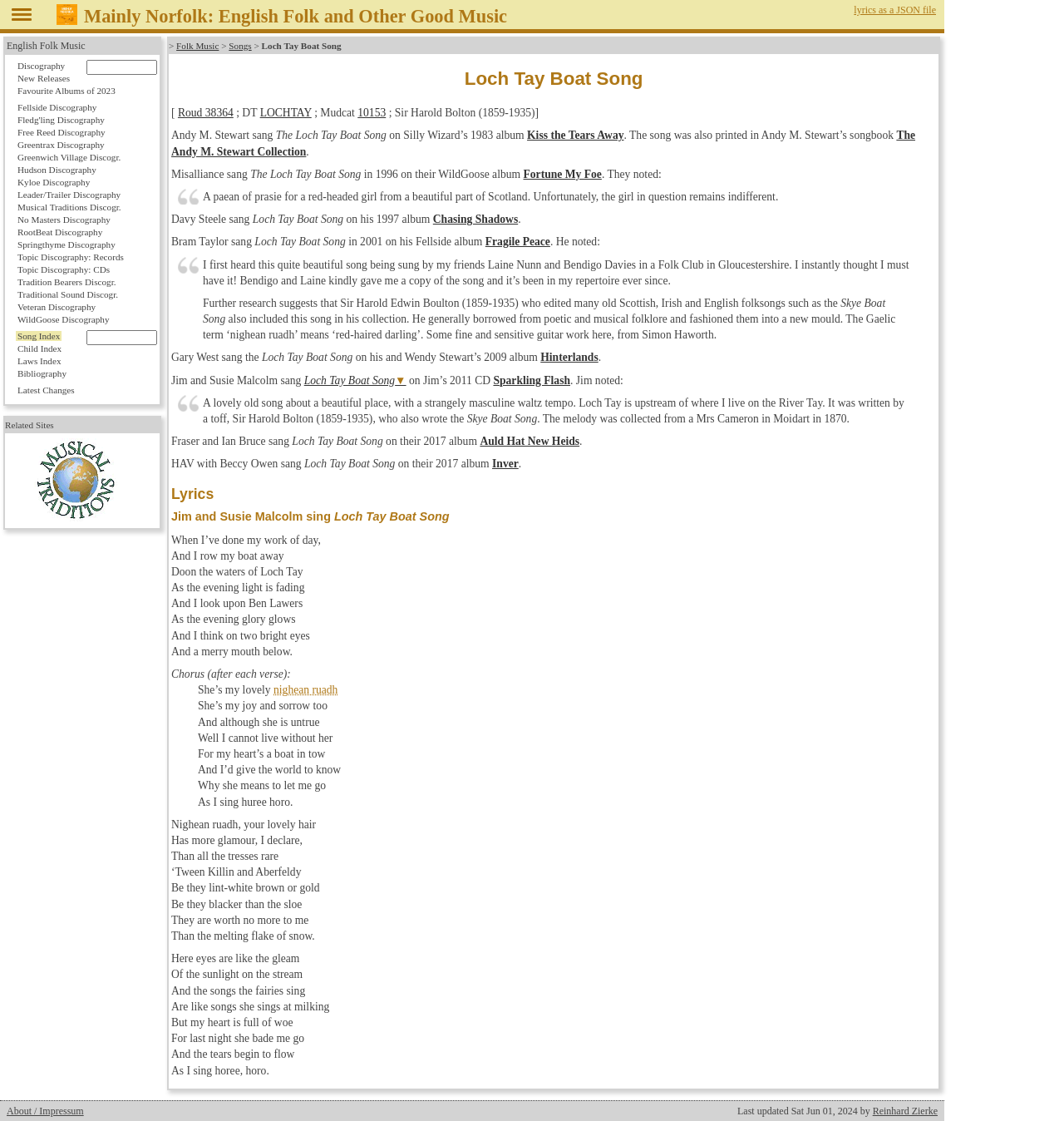Please specify the bounding box coordinates of the clickable section necessary to execute the following command: "Explore 'Roud 38364'".

[0.167, 0.095, 0.219, 0.106]